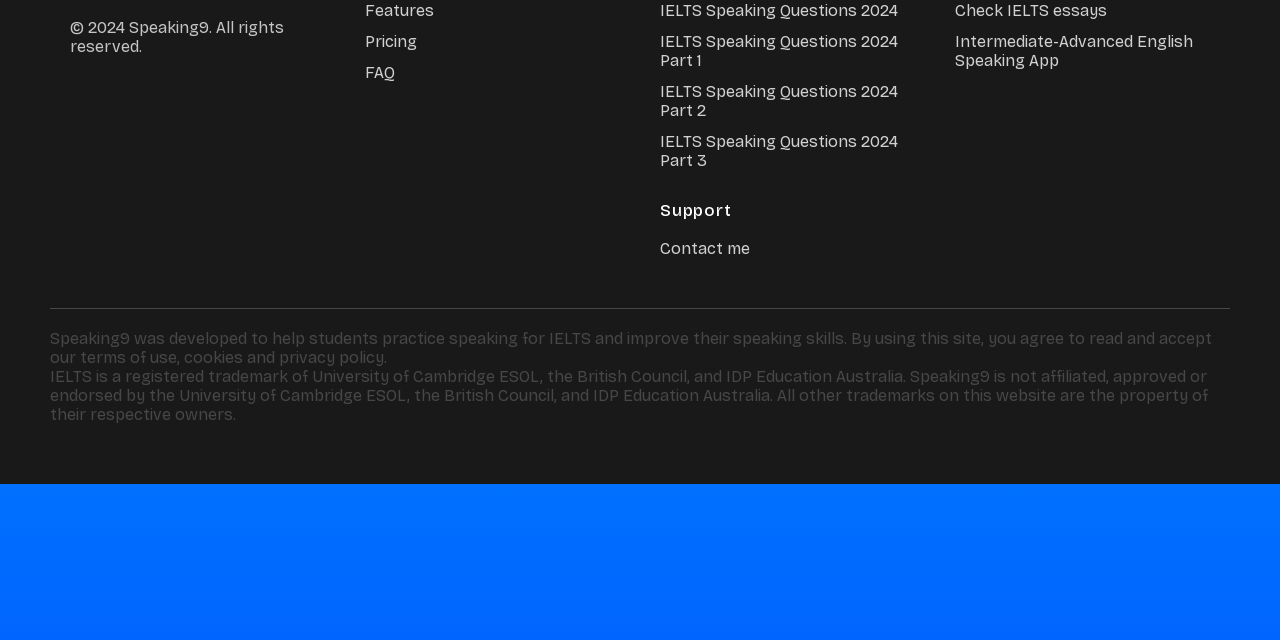Please predict the bounding box coordinates (top-left x, top-left y, bottom-right x, bottom-right y) for the UI element in the screenshot that fits the description: FAQ

[0.285, 0.095, 0.484, 0.144]